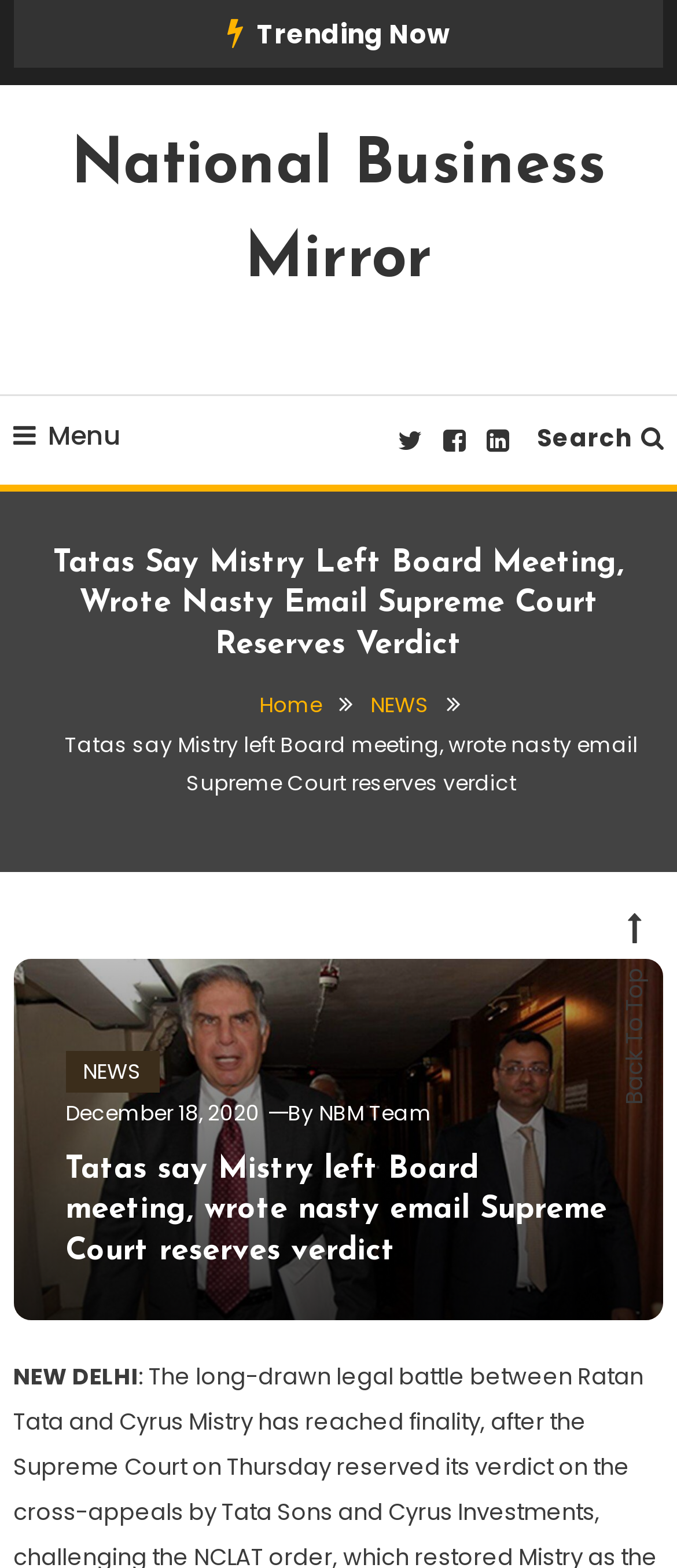What is the location mentioned in the news article?
Carefully examine the image and provide a detailed answer to the question.

I found the answer by reading the text of the article, where I saw the location 'NEW DELHI' mentioned, indicating that it is a relevant location for the news article.